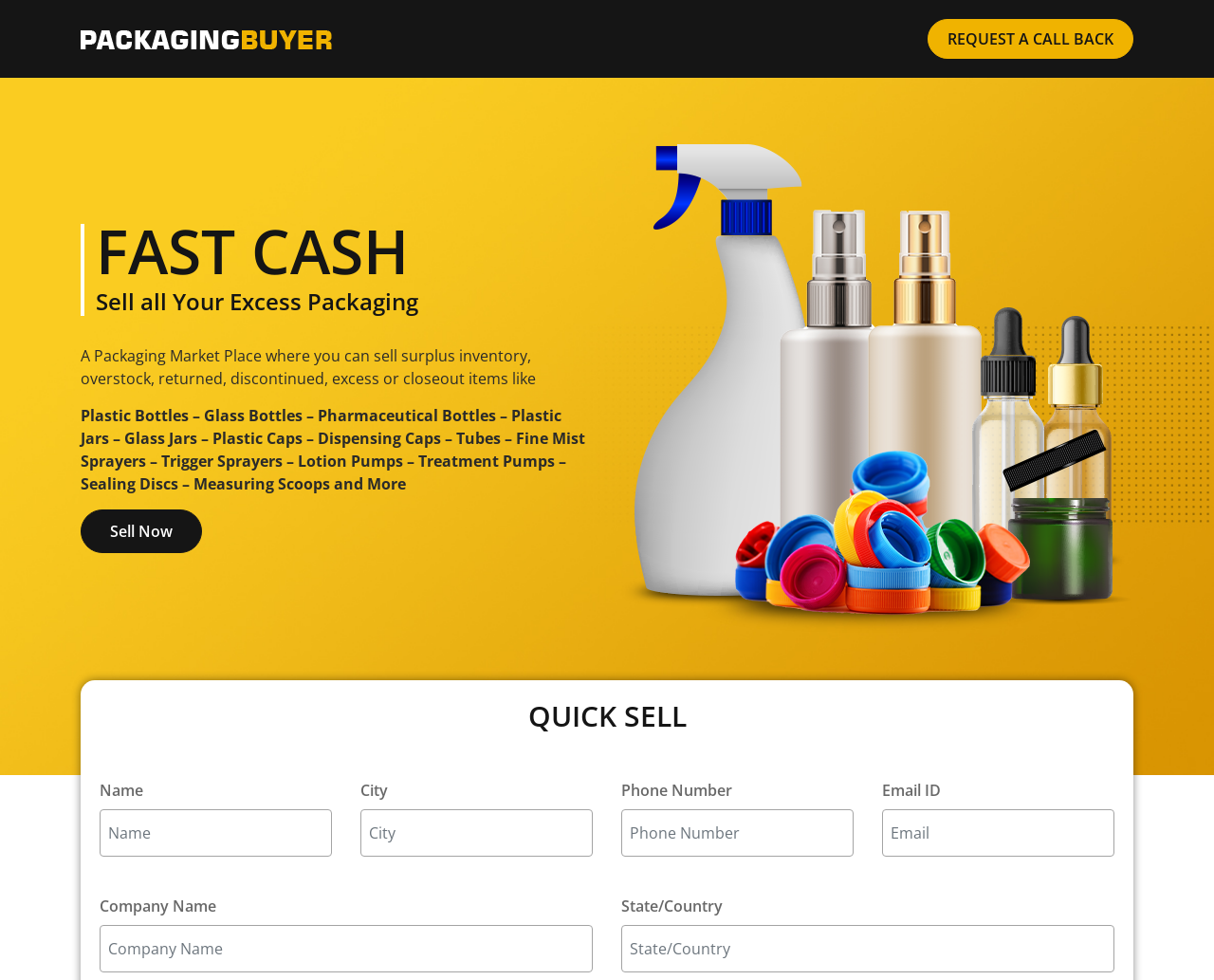Could you determine the bounding box coordinates of the clickable element to complete the instruction: "Click on Sell Now"? Provide the coordinates as four float numbers between 0 and 1, i.e., [left, top, right, bottom].

[0.066, 0.52, 0.166, 0.564]